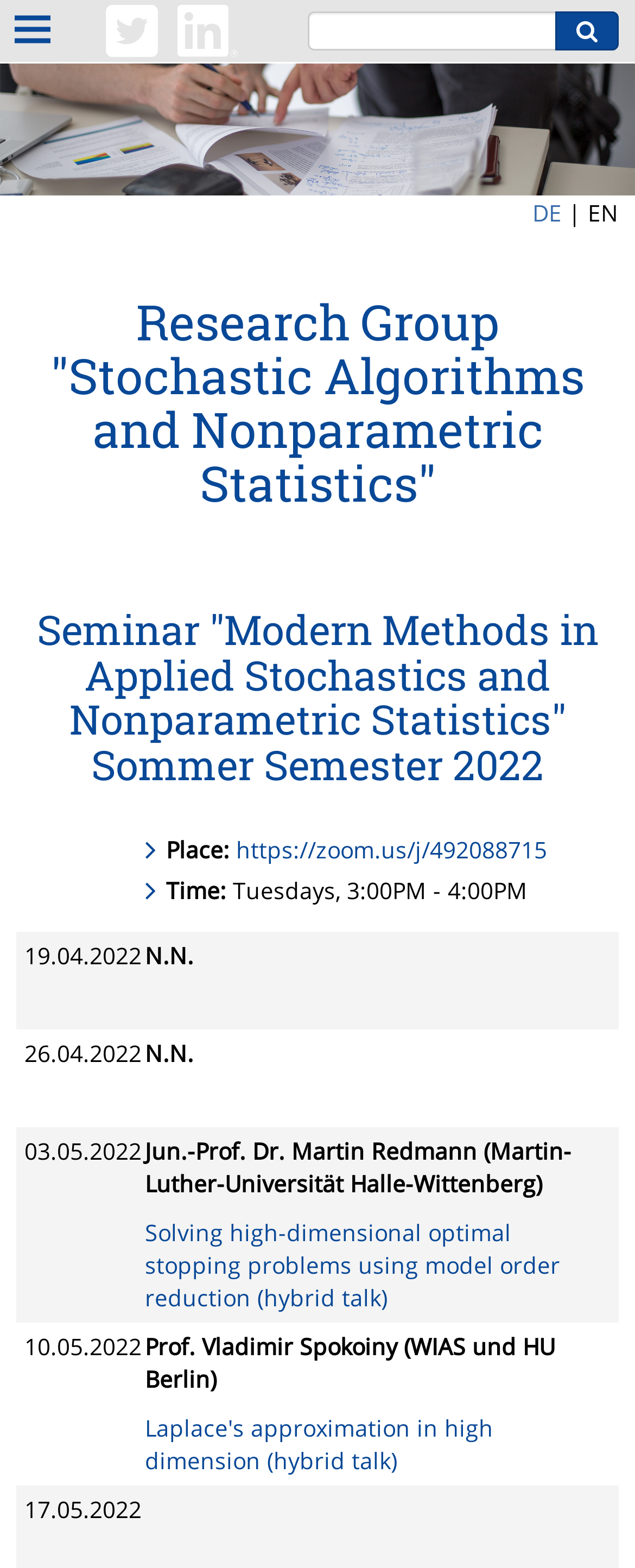Provide a brief response to the question below using a single word or phrase: 
How many languages are available for the website?

2